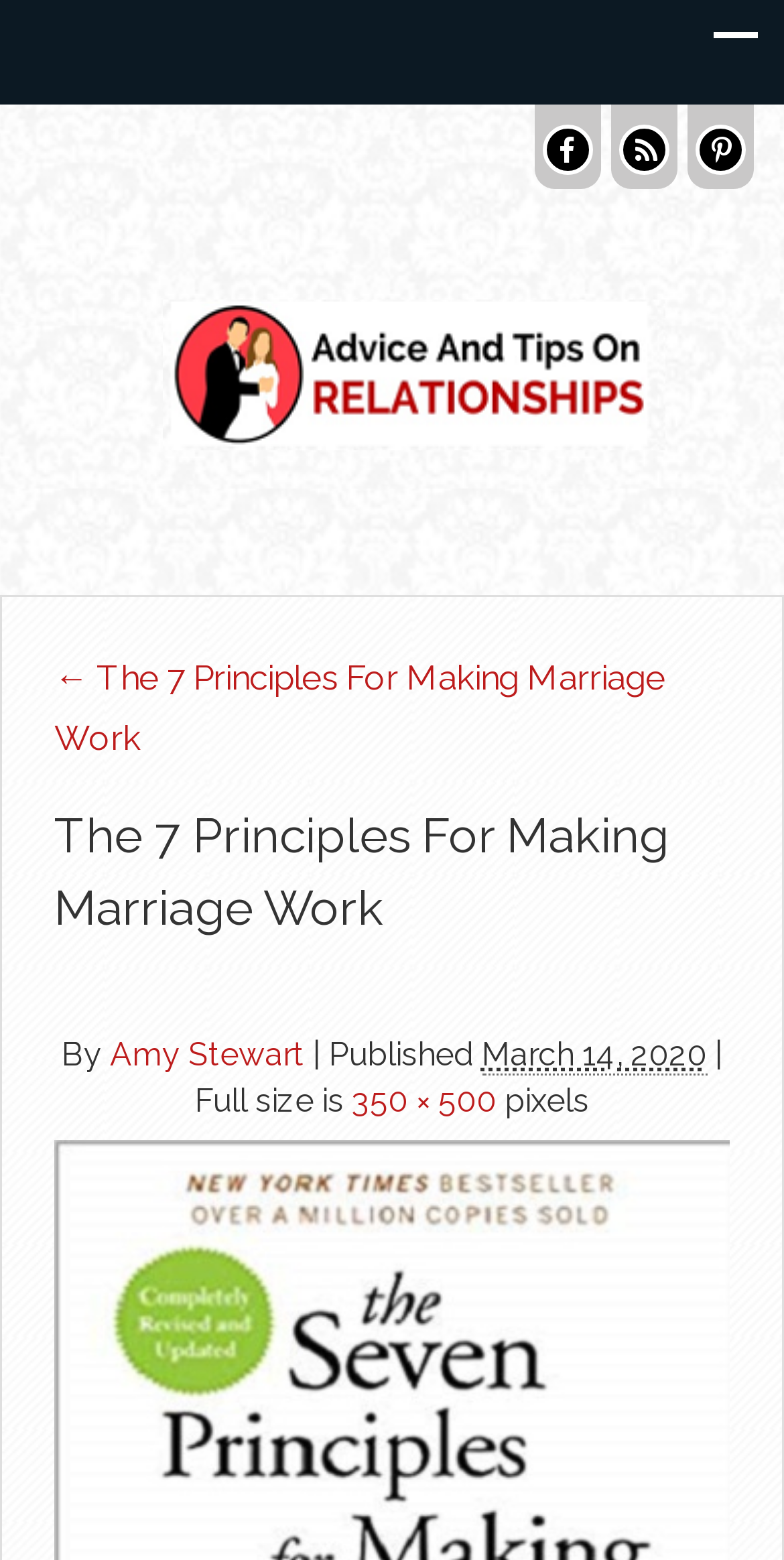Respond with a single word or phrase:
What is the publication date?

March 14, 2020